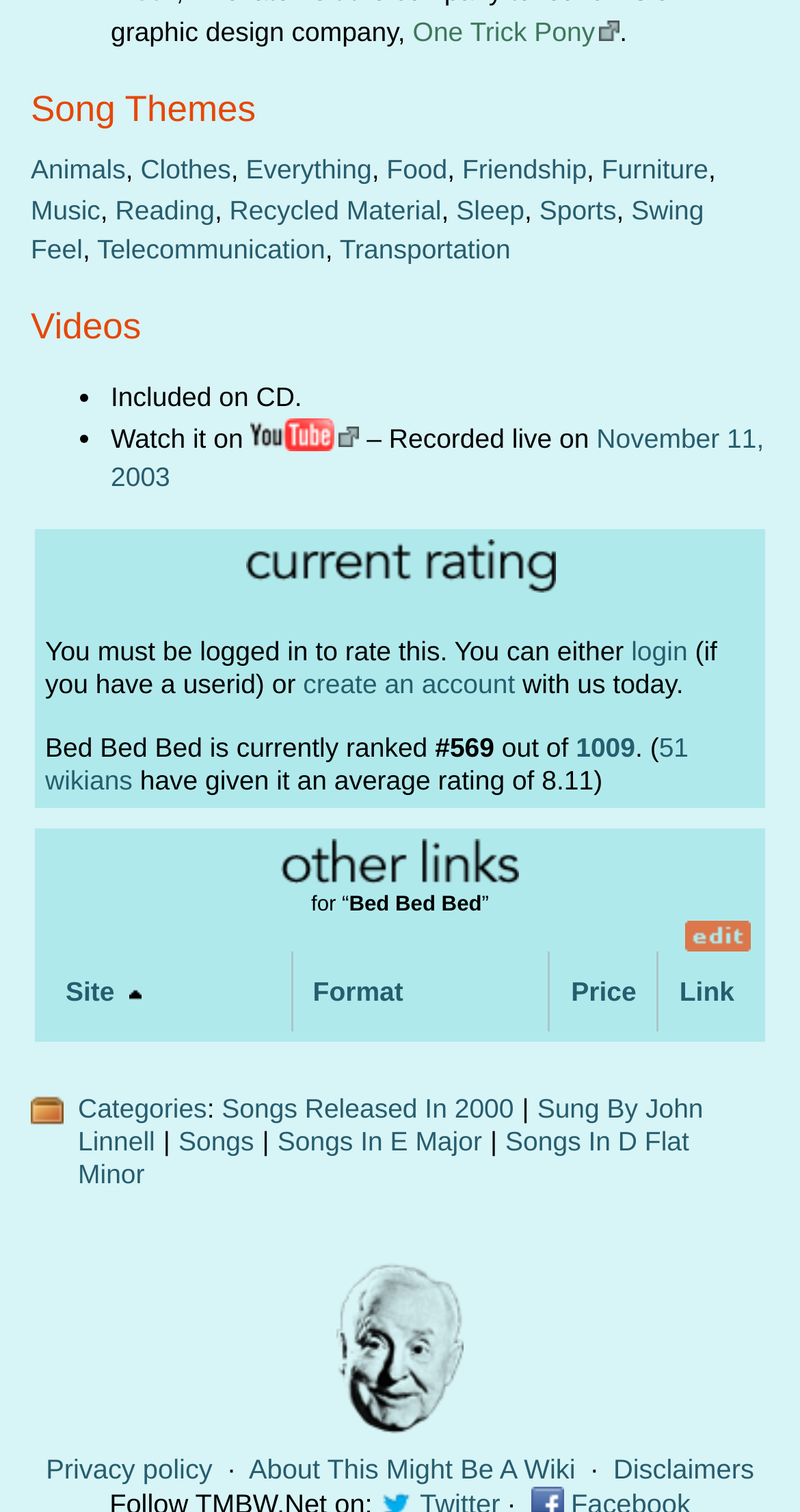Determine the bounding box coordinates of the section I need to click to execute the following instruction: "Watch the video on Youtube". Provide the coordinates as four float numbers between 0 and 1, i.e., [left, top, right, bottom].

[0.313, 0.279, 0.449, 0.299]